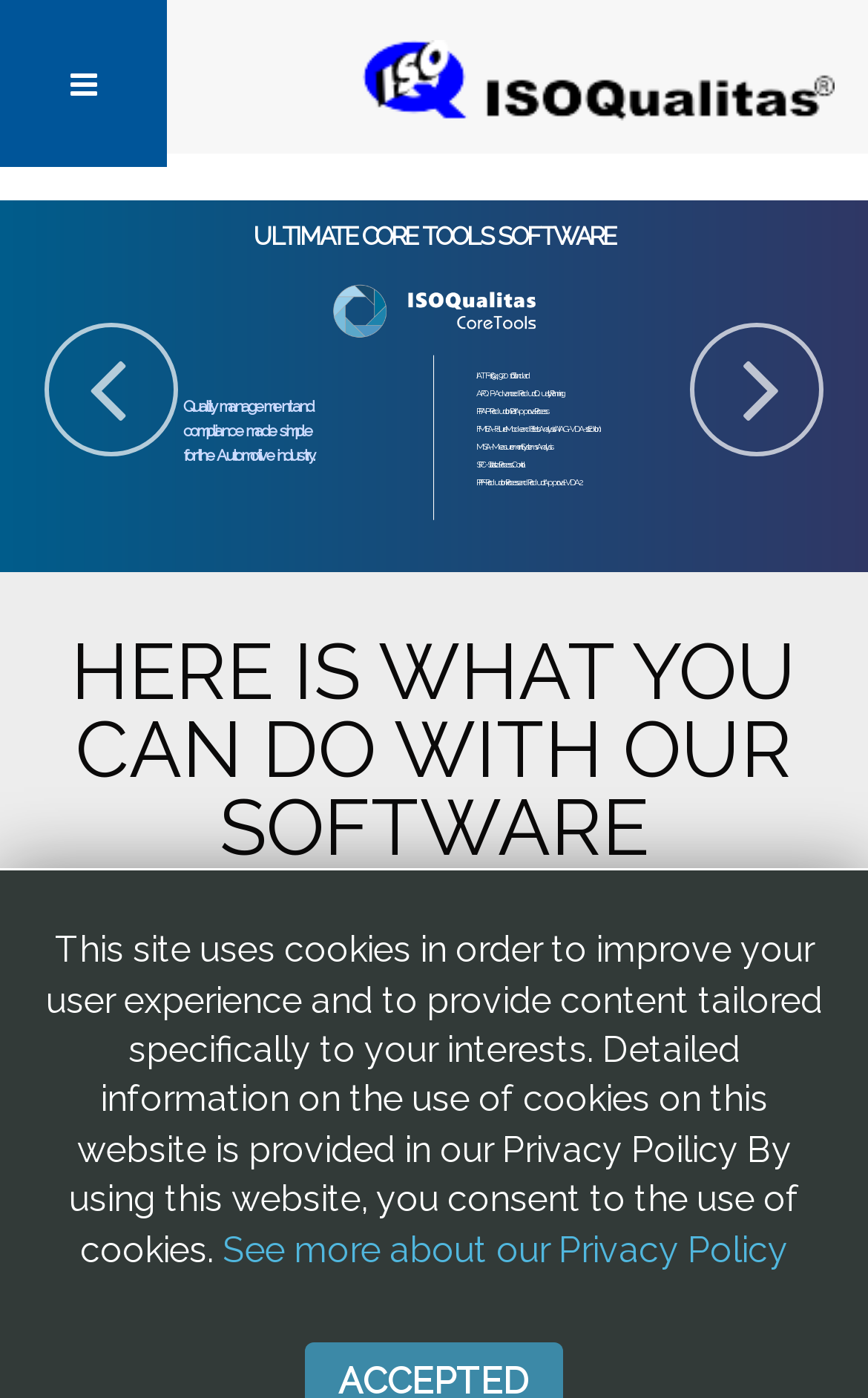Please find the bounding box coordinates in the format (top-left x, top-left y, bottom-right x, bottom-right y) for the given element description. Ensure the coordinates are floating point numbers between 0 and 1. Description: Setup a Demo Today

[0.691, 0.415, 0.766, 0.429]